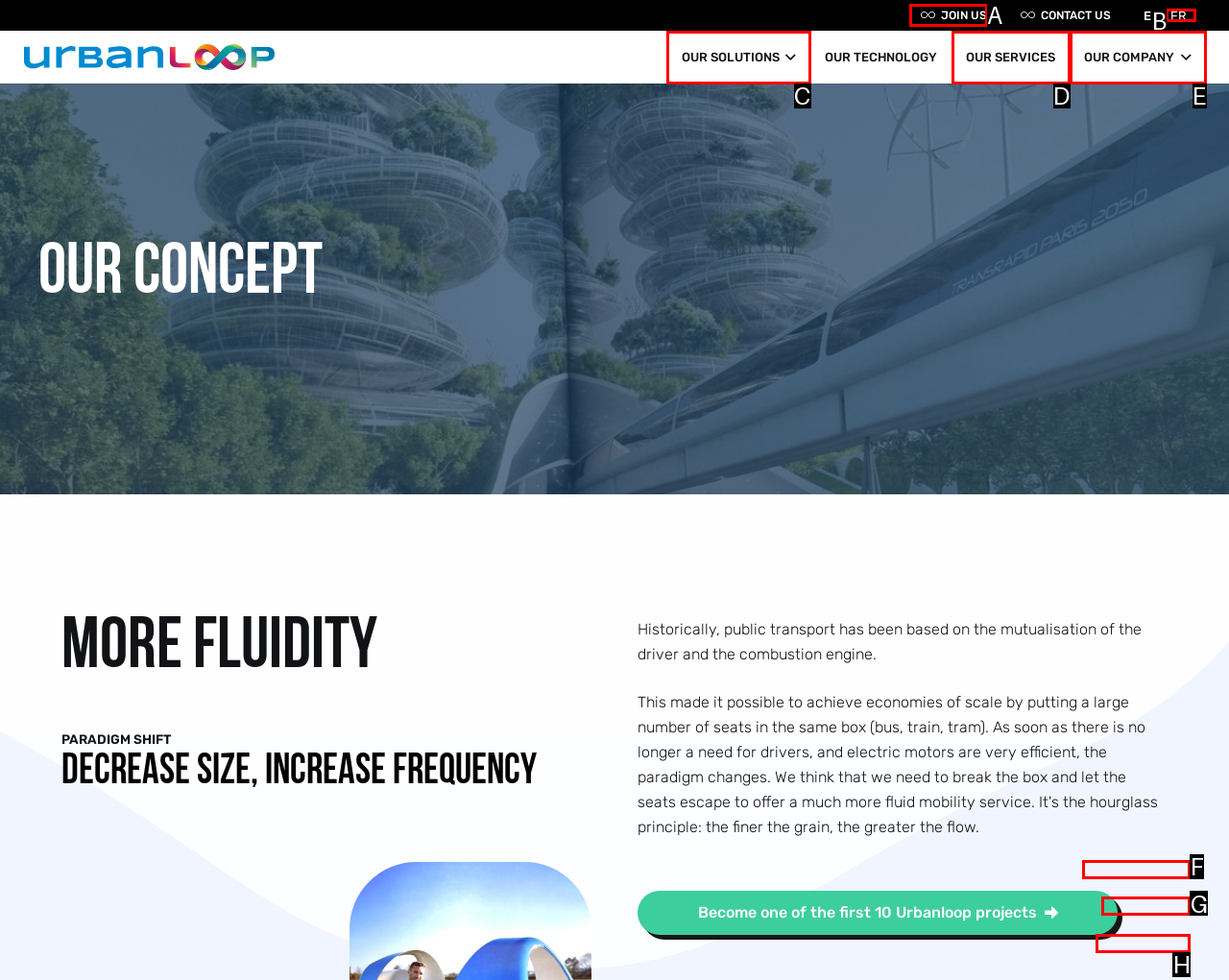Select the appropriate bounding box to fulfill the task: Go to the Home page Respond with the corresponding letter from the choices provided.

None